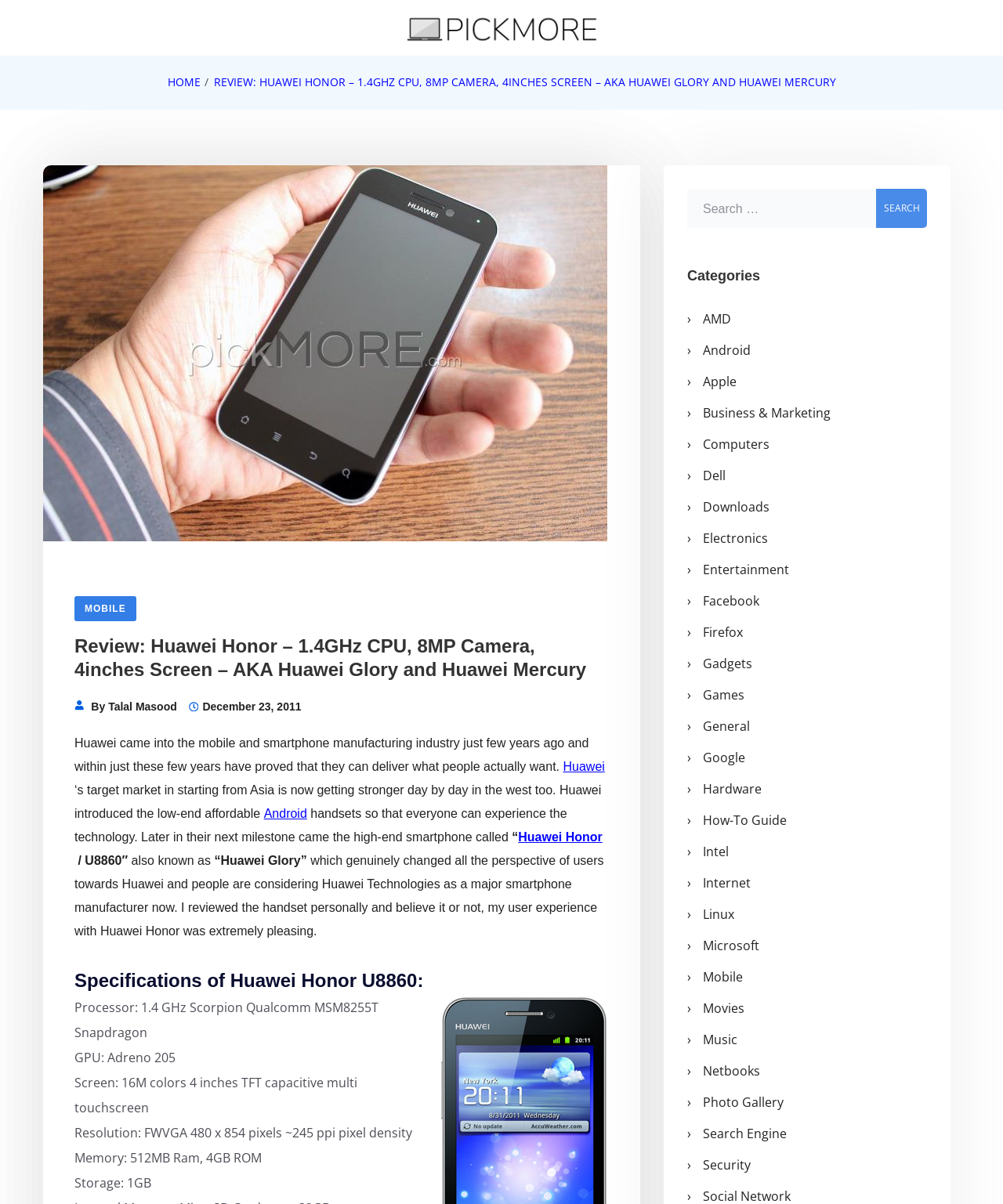Who is the author of the Huawei Honor review?
Answer the question with as much detail as possible.

The author of the Huawei Honor review can be found in the heading section of the webpage, which lists the author as Talal Masood, along with the date of the review, December 23, 2011.